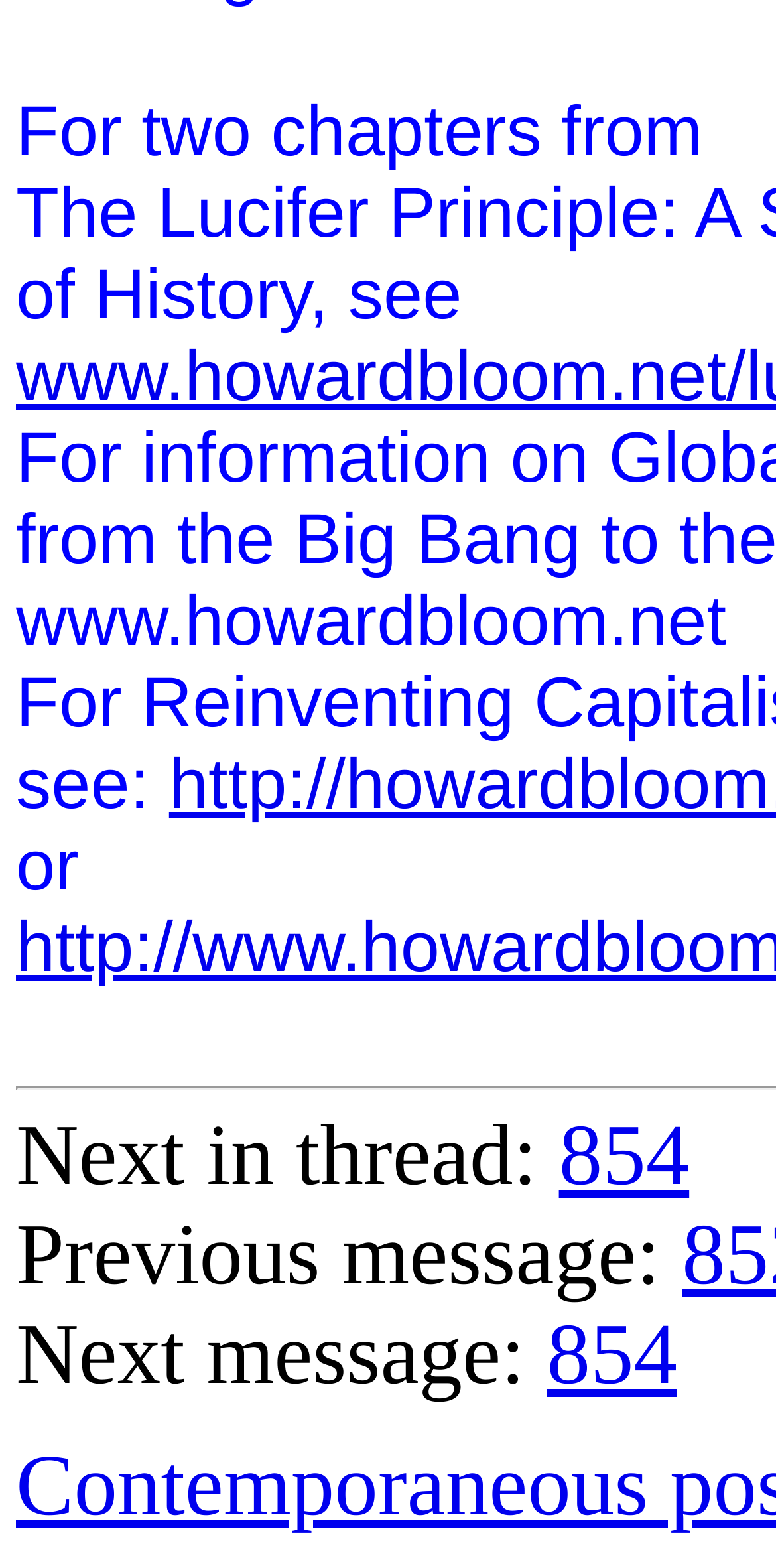What is the topic of the webpage?
Using the image as a reference, give a one-word or short phrase answer.

Chapters from a book